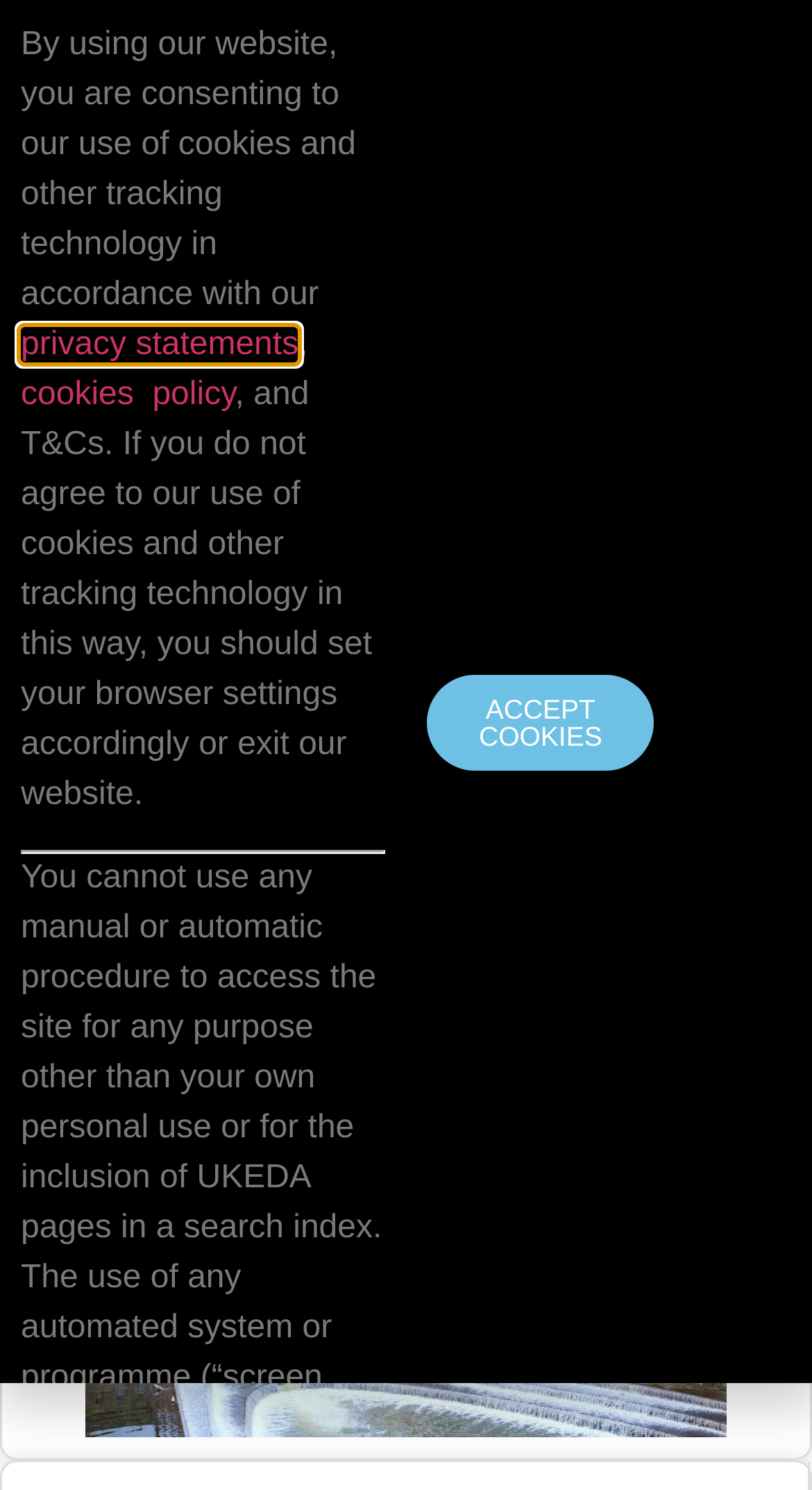What is the purpose of the button?
Please provide a comprehensive answer to the question based on the webpage screenshot.

The answer can be found by looking at the button element with the text 'Menu Toggle' which is located at the top of the webpage, indicating that the purpose of the button is to toggle the menu.